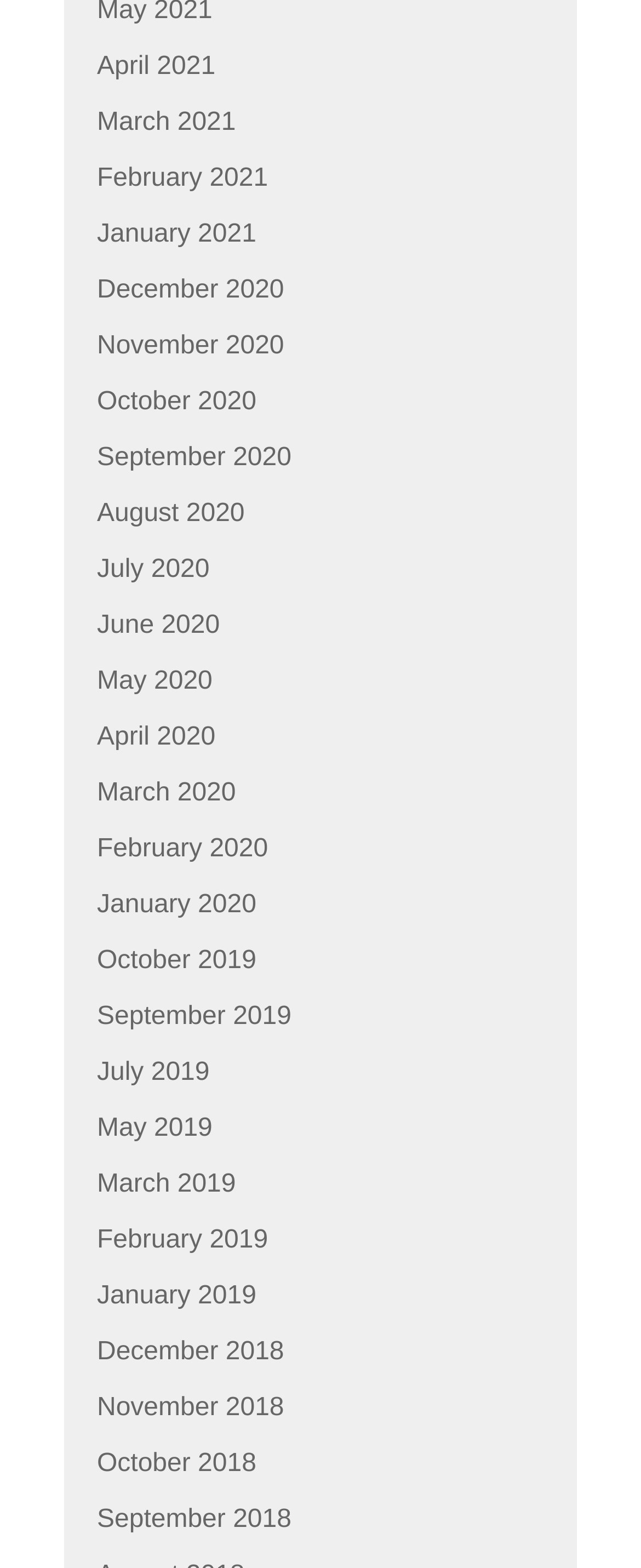Determine the bounding box coordinates of the target area to click to execute the following instruction: "go to March 2020."

[0.151, 0.496, 0.368, 0.514]